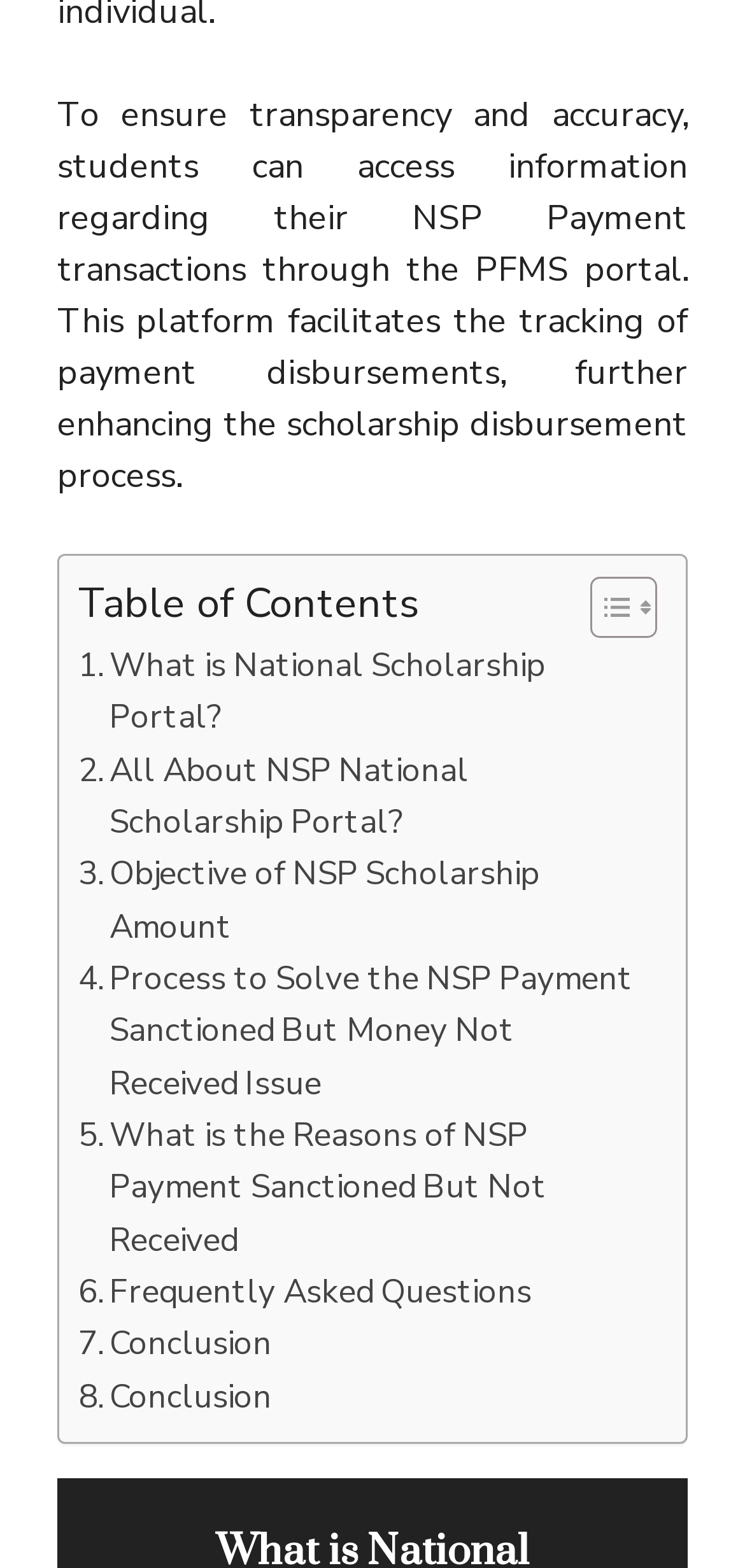What is the title of the first link in the table of contents?
Please provide a comprehensive answer based on the contents of the image.

The first link in the table of contents is 'What is National Scholarship Portal?' which is a link that provides information about the National Scholarship Portal.